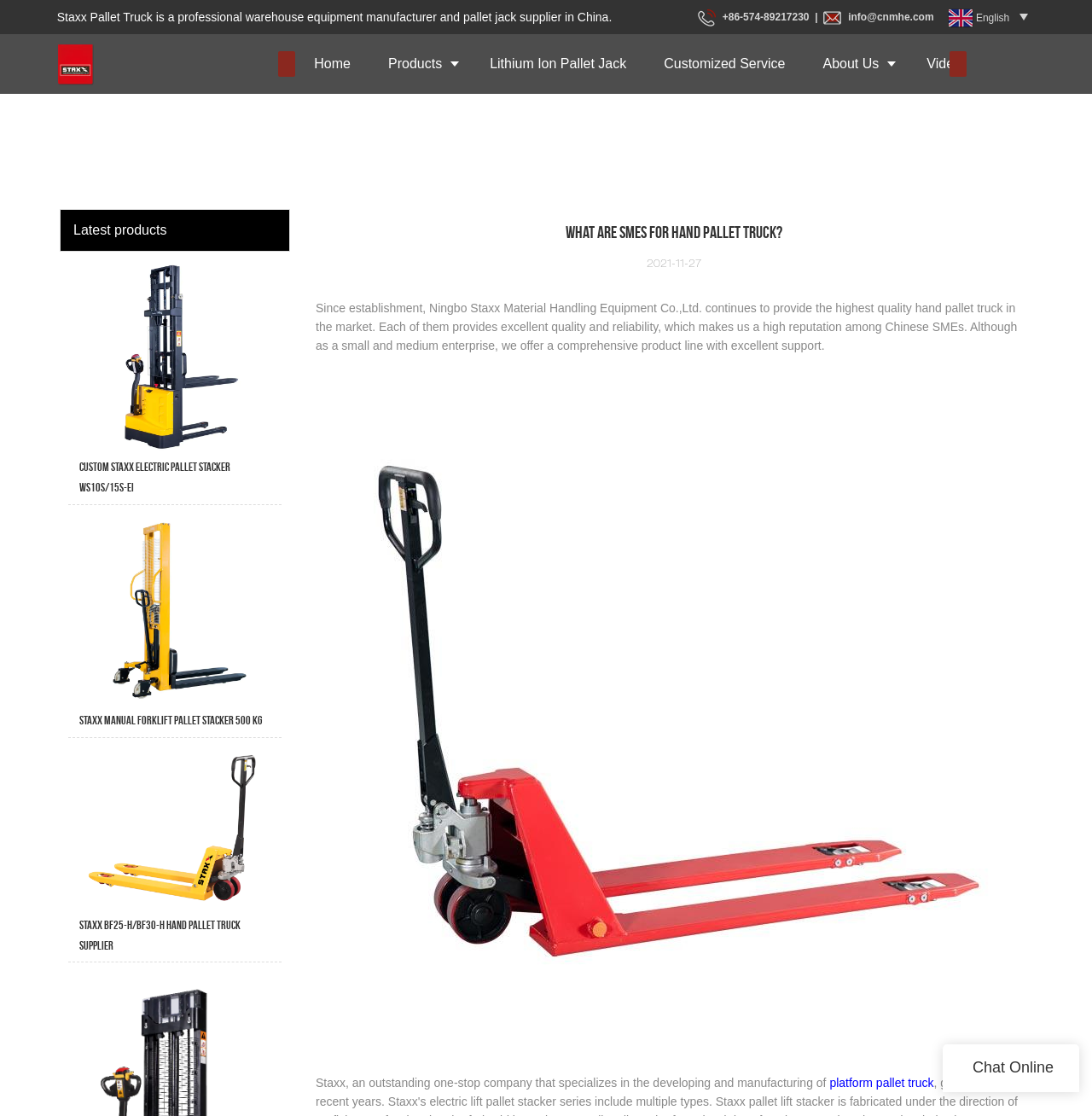Specify the bounding box coordinates of the region I need to click to perform the following instruction: "Click the 'Home' link". The coordinates must be four float numbers in the range of 0 to 1, i.e., [left, top, right, bottom].

[0.271, 0.031, 0.338, 0.084]